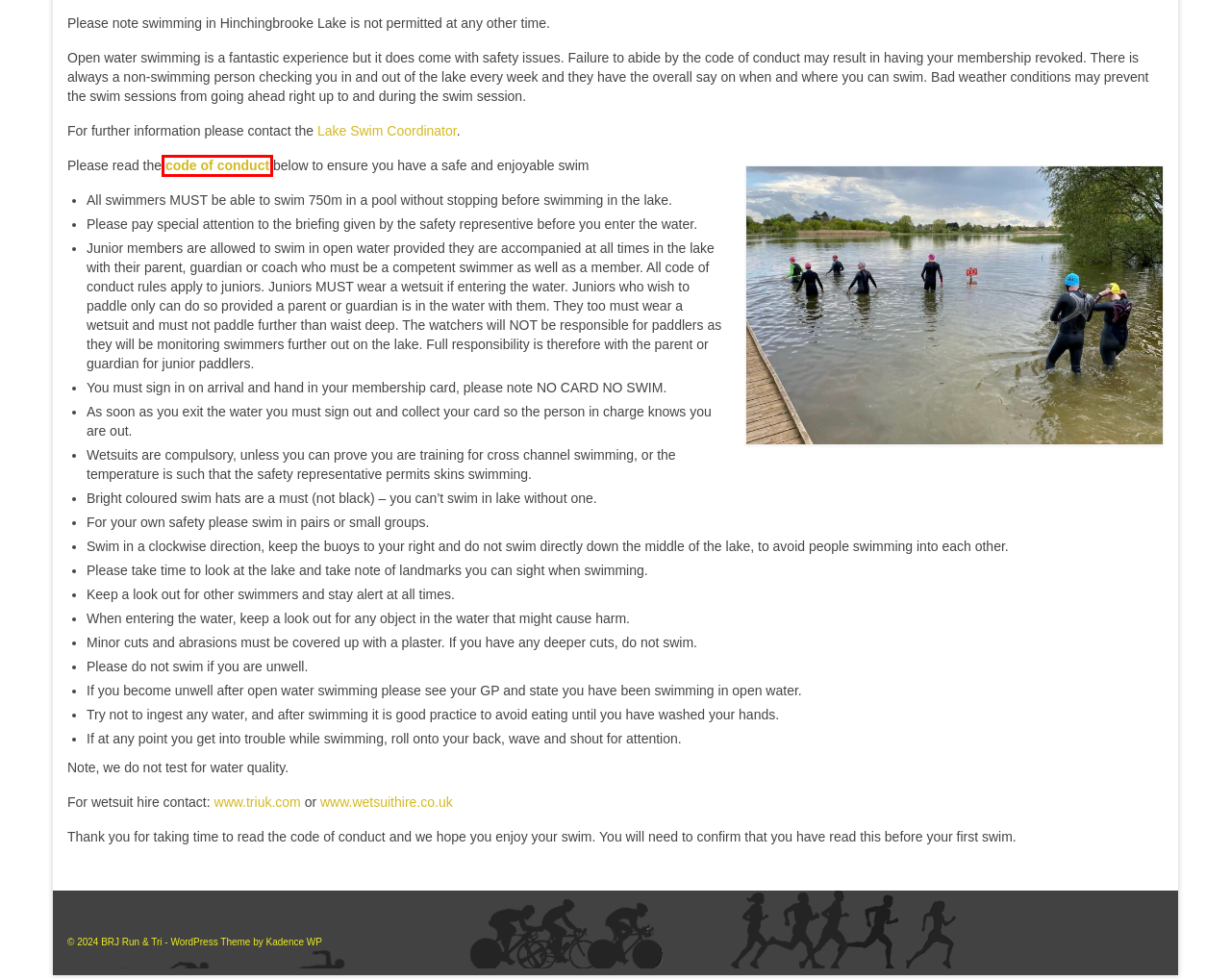You have a screenshot of a webpage with a red rectangle bounding box. Identify the best webpage description that corresponds to the new webpage after clicking the element within the red bounding box. Here are the candidates:
A. Juniors – BRJ Run & Tri
B. The domain name wetsuithire.co.uk is available for rent
C. Races – BRJ Run & Tri
D. Results – BRJ Run & Tri
E. Contact Us – BRJ Run & Tri
F. BRJ Run & Tri – We swim, we bike, we run, we have fun
G. Club Honours – BRJ Run & Tri
H. Open Water Swimming Code of Conduct – BRJ Run & Tri

H